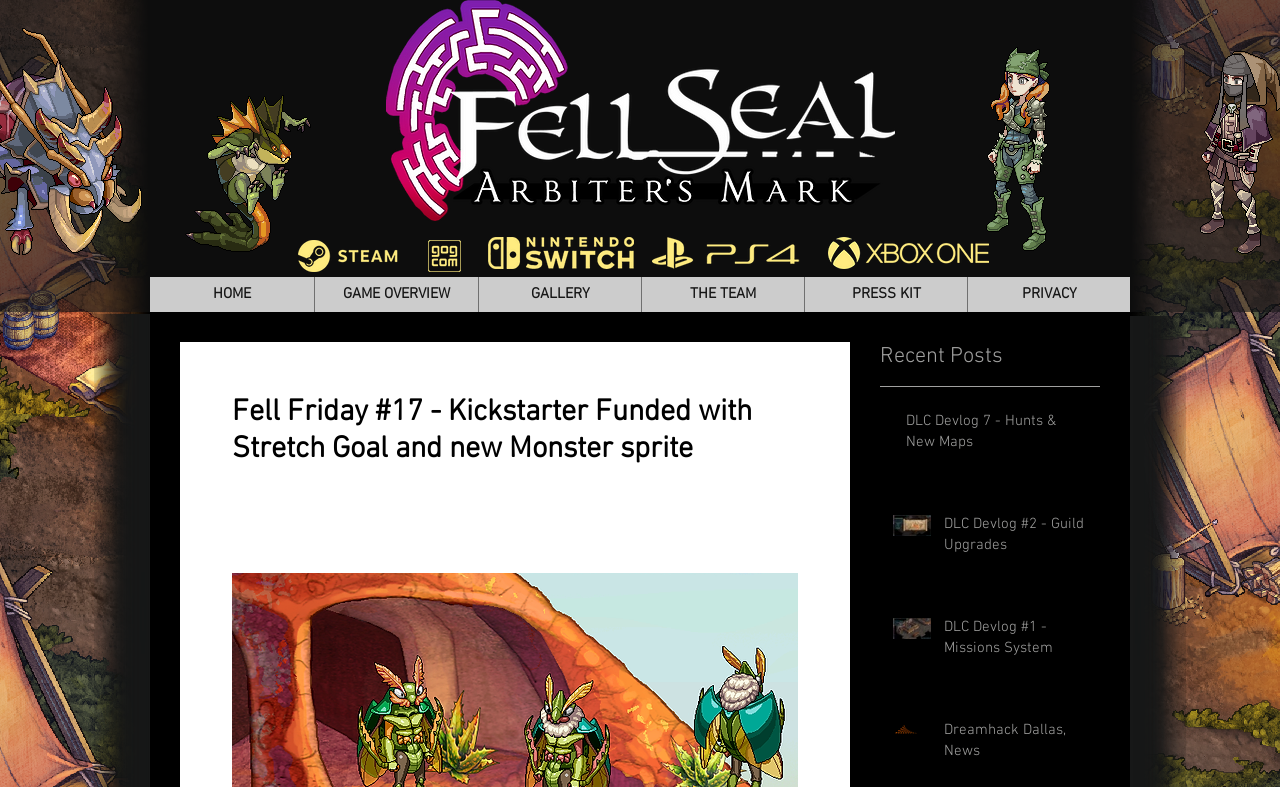Determine the bounding box coordinates of the UI element described by: "HOME".

[0.117, 0.352, 0.245, 0.396]